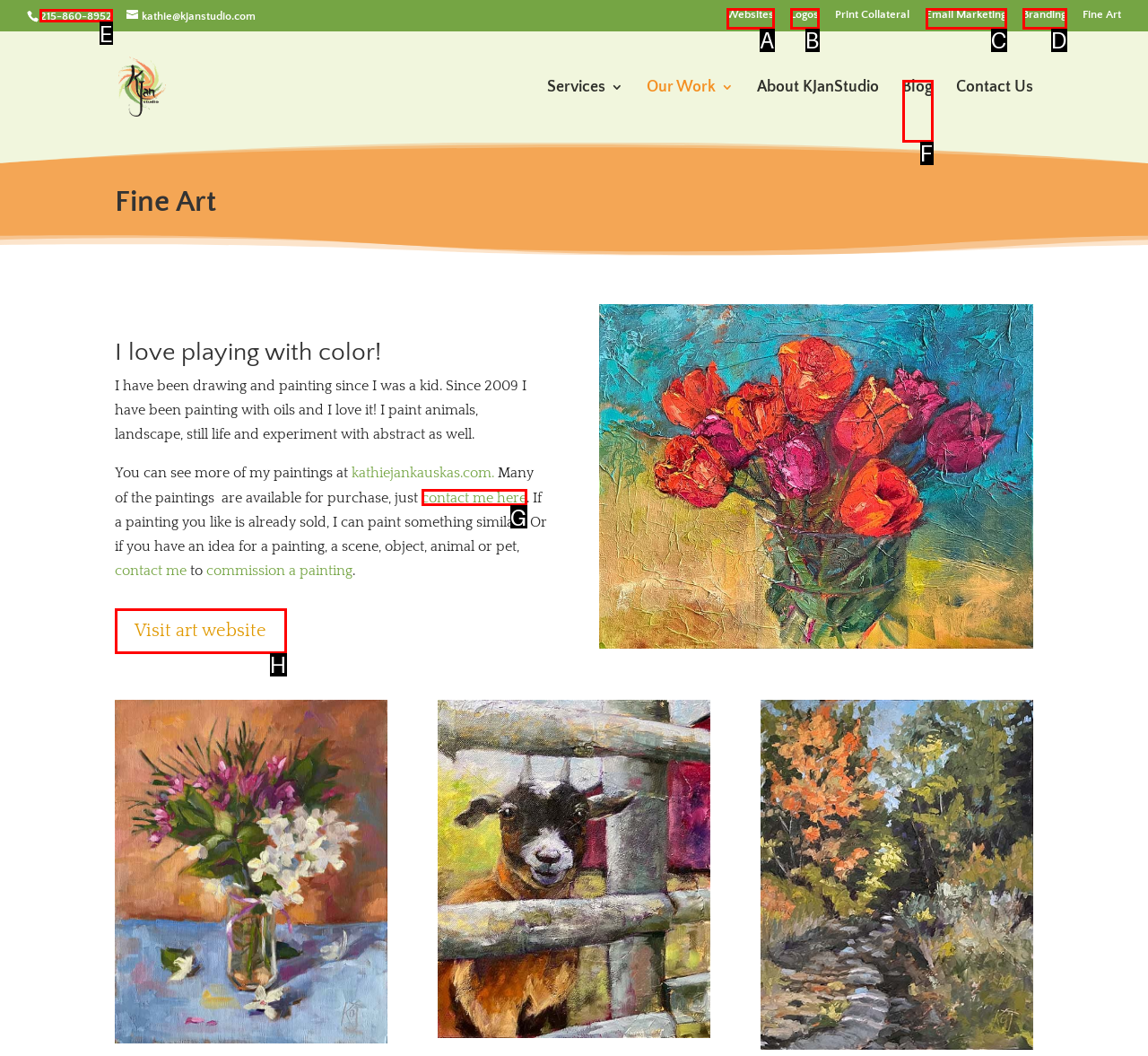Identify the correct letter of the UI element to click for this task: Call the studio
Respond with the letter from the listed options.

E